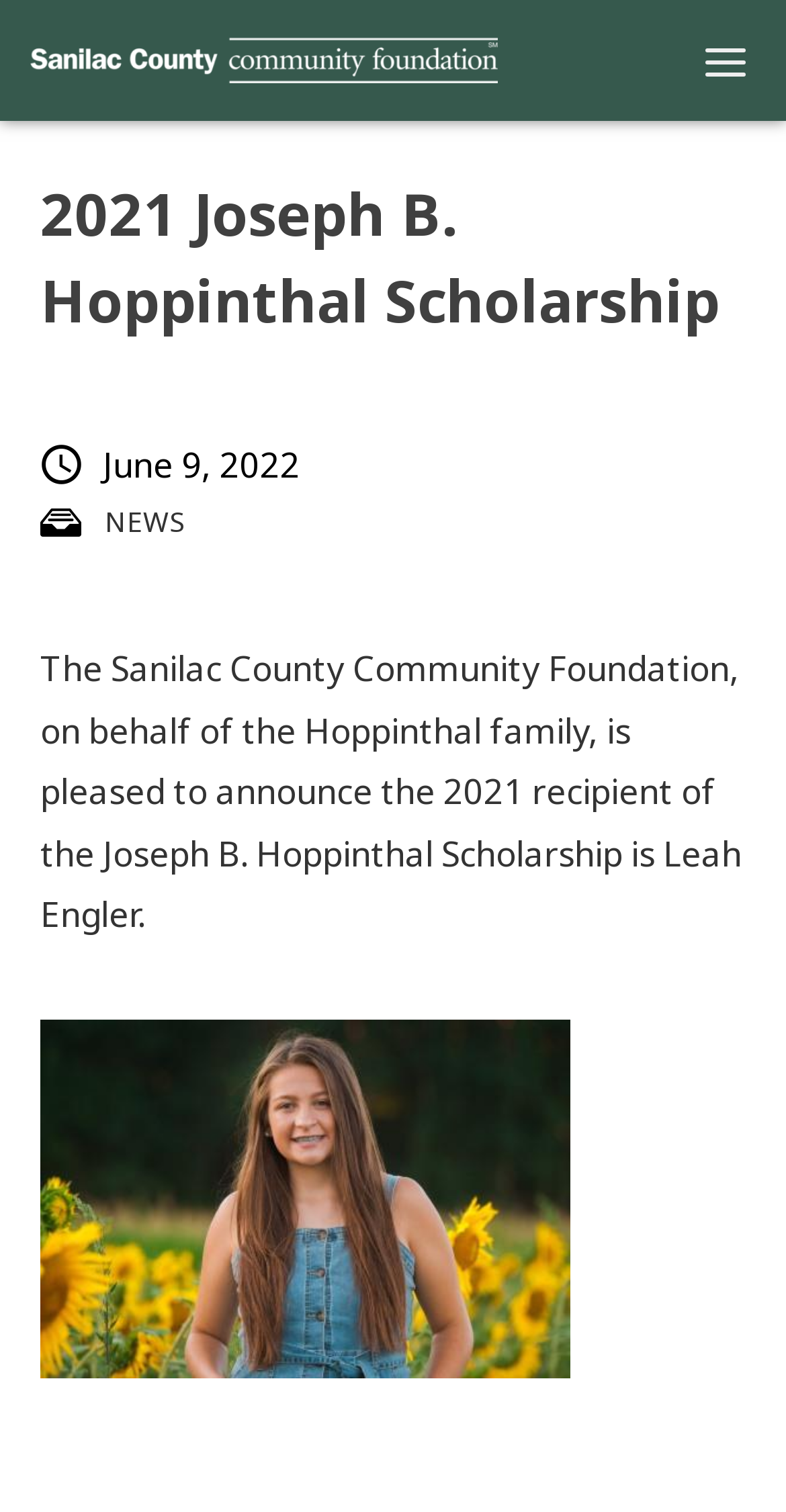Summarize the contents and layout of the webpage in detail.

The webpage is about the 2021 Joseph B. Hoppinthal Scholarship, with a prominent heading at the top center of the page. Below the heading, there is a news section with a "NEWS" link on the left and a date "June 9, 2022" on the right. 

A paragraph of text follows, announcing the 2021 recipient of the Joseph B. Hoppinthal Scholarship, Leah Engler, on behalf of the Hoppinthal family and the Sanilac County Community Foundation. This text is positioned at the top center of the page, spanning almost the entire width.

At the top left of the page, there is an image, and on the top right, there are three icons represented by Unicode characters \ue600, \ue601, and \ue613, which are likely social media links or buttons. 

There is another link at the bottom center of the page, but its text is not specified. A small non-breaking space character is positioned at the very bottom of the page.